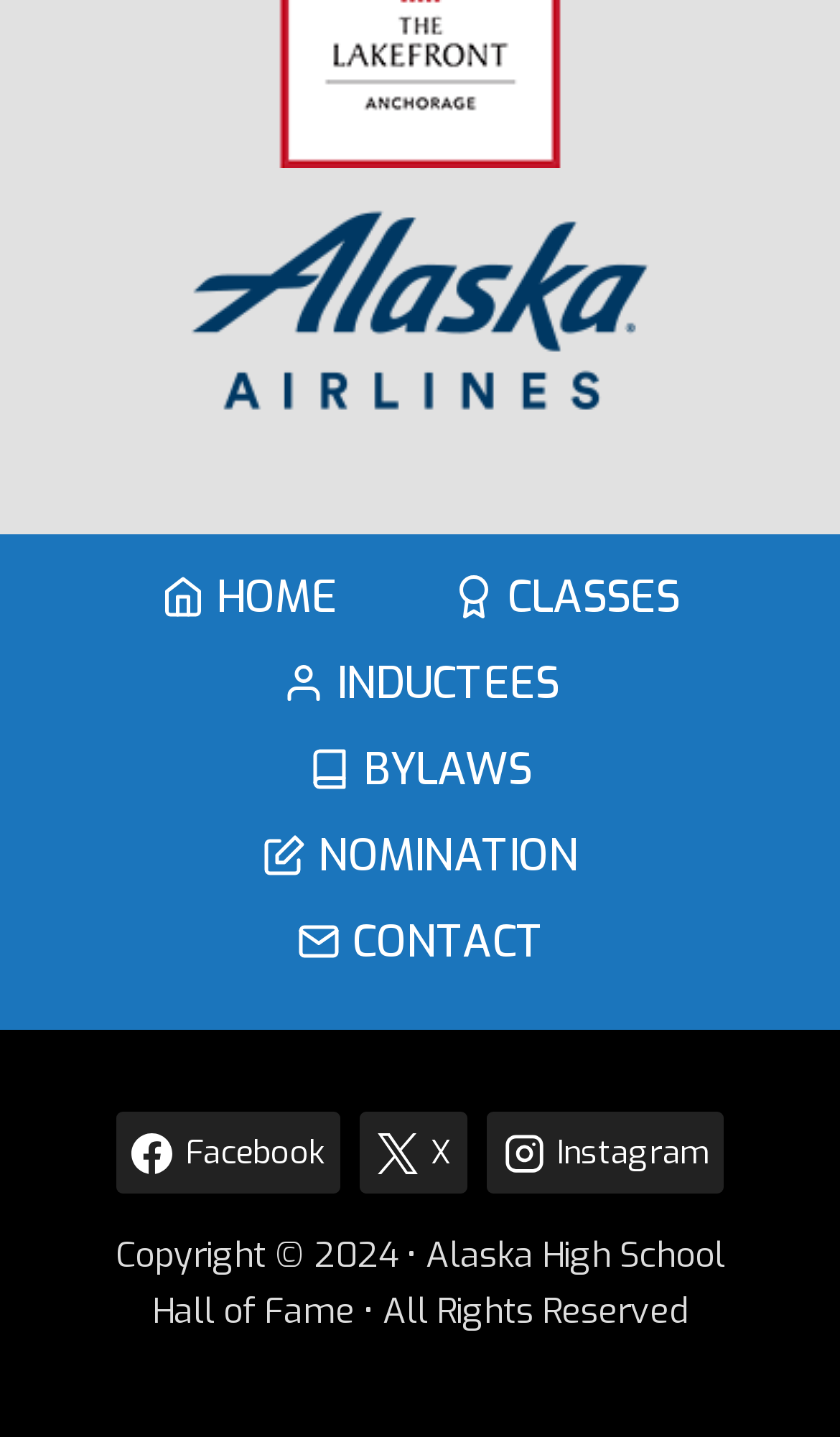What is the position of the 'INDUCTEES' link in the footer navigation?
Analyze the image and deliver a detailed answer to the question.

The 'INDUCTEES' link is the third link in the footer navigation section, positioned between the 'CLASSES' and 'BYLAWS' links.